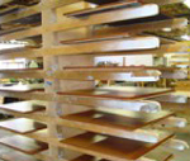Please provide a detailed answer to the question below by examining the image:
What type of products are being produced in the facility?

The caption highlights the facility's capability to handle large volumes and diverse projects, emphasizing their expertise in creating finely crafted kitchen cabinets and other furnishings, which suggests that the facility produces these types of products.